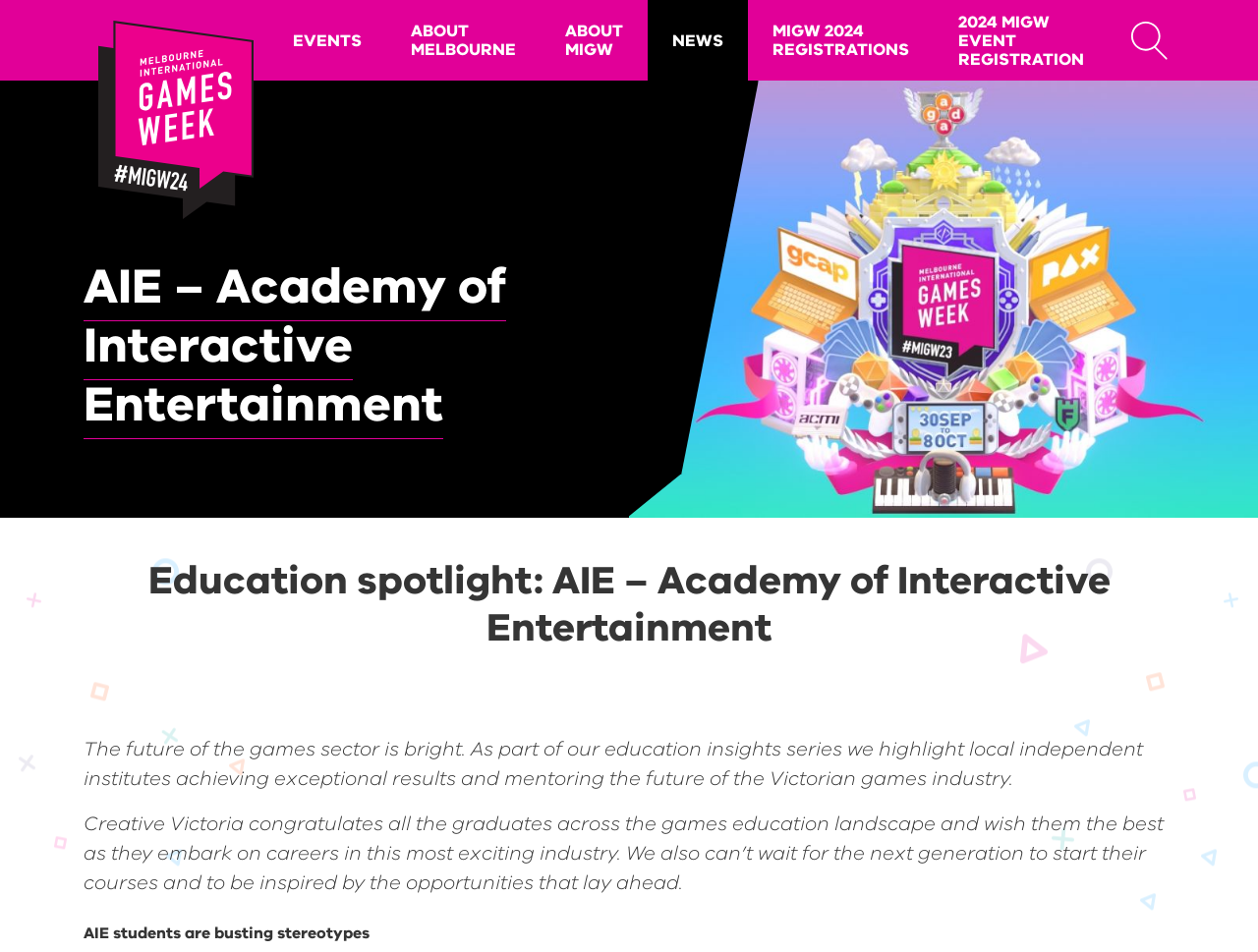What is the congratulatory message from?
We need a detailed and exhaustive answer to the question. Please elaborate.

The StaticText element at coordinates [0.066, 0.851, 0.925, 0.941] contains the text 'Creative Victoria congratulates all the graduates...', which suggests that the congratulatory message is from Creative Victoria.